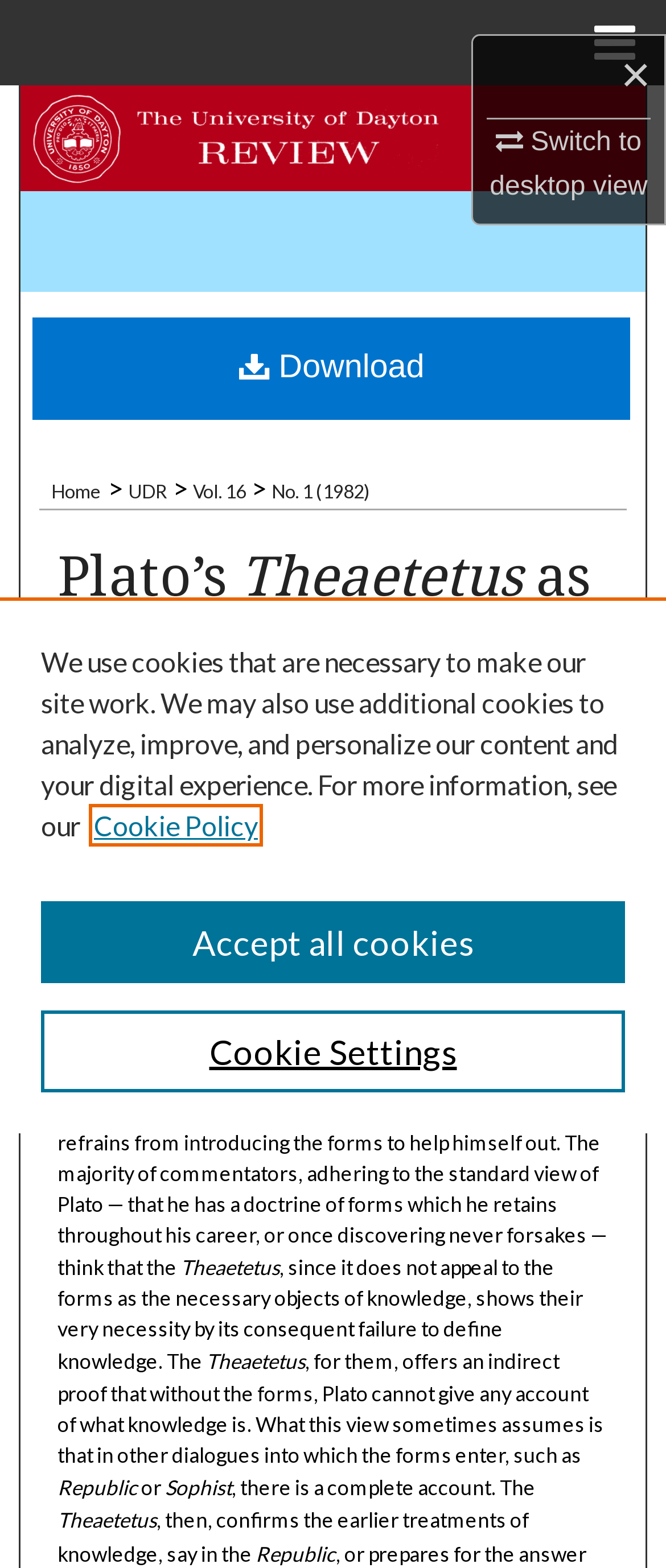Determine the bounding box coordinates for the UI element matching this description: "Search".

[0.0, 0.054, 1.0, 0.109]